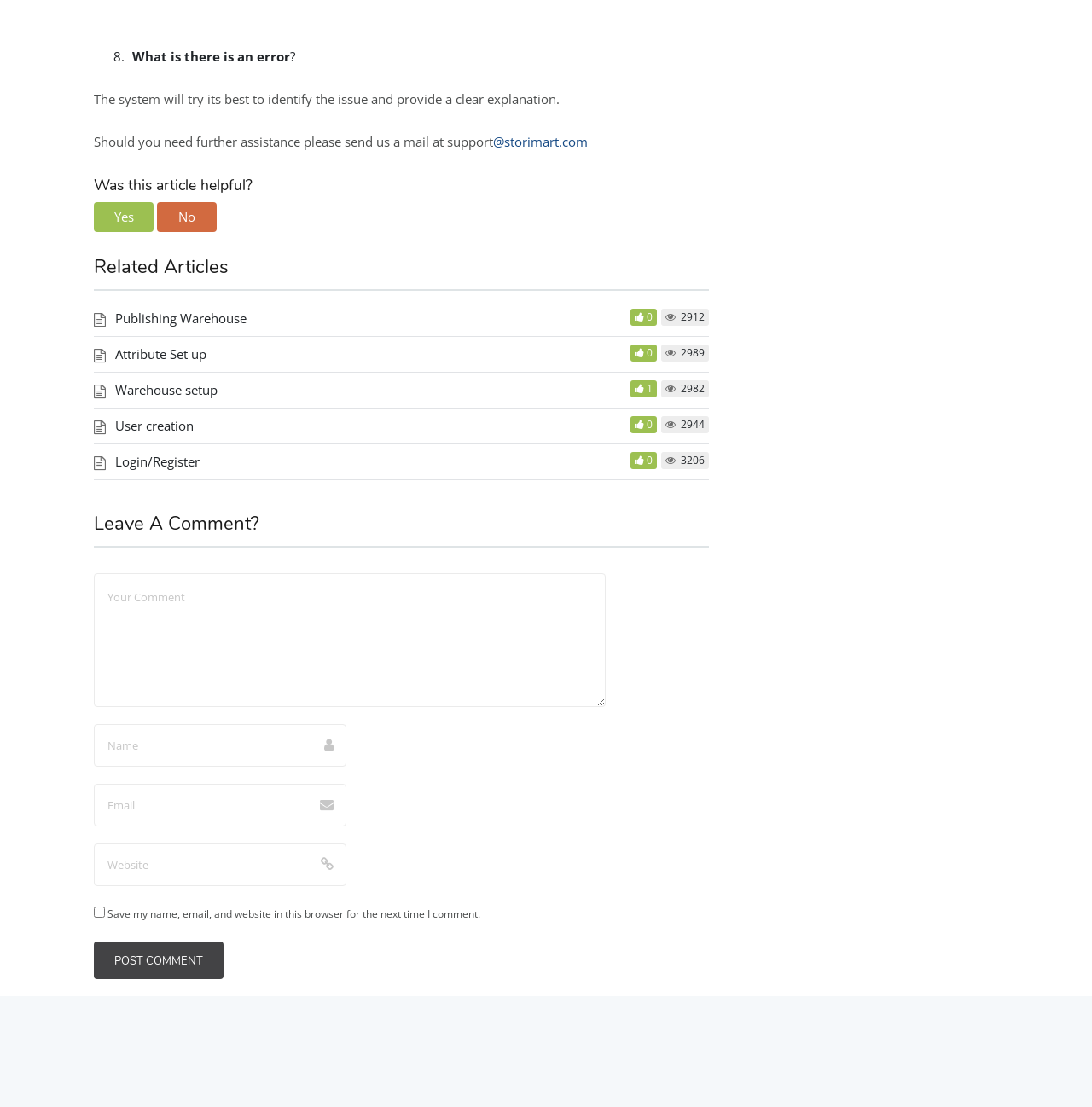What is the purpose of the system?
Please interpret the details in the image and answer the question thoroughly.

The system is designed to identify the issue and provide a clear explanation, as stated in the text 'The system will try its best to identify the issue and provide a clear explanation.'